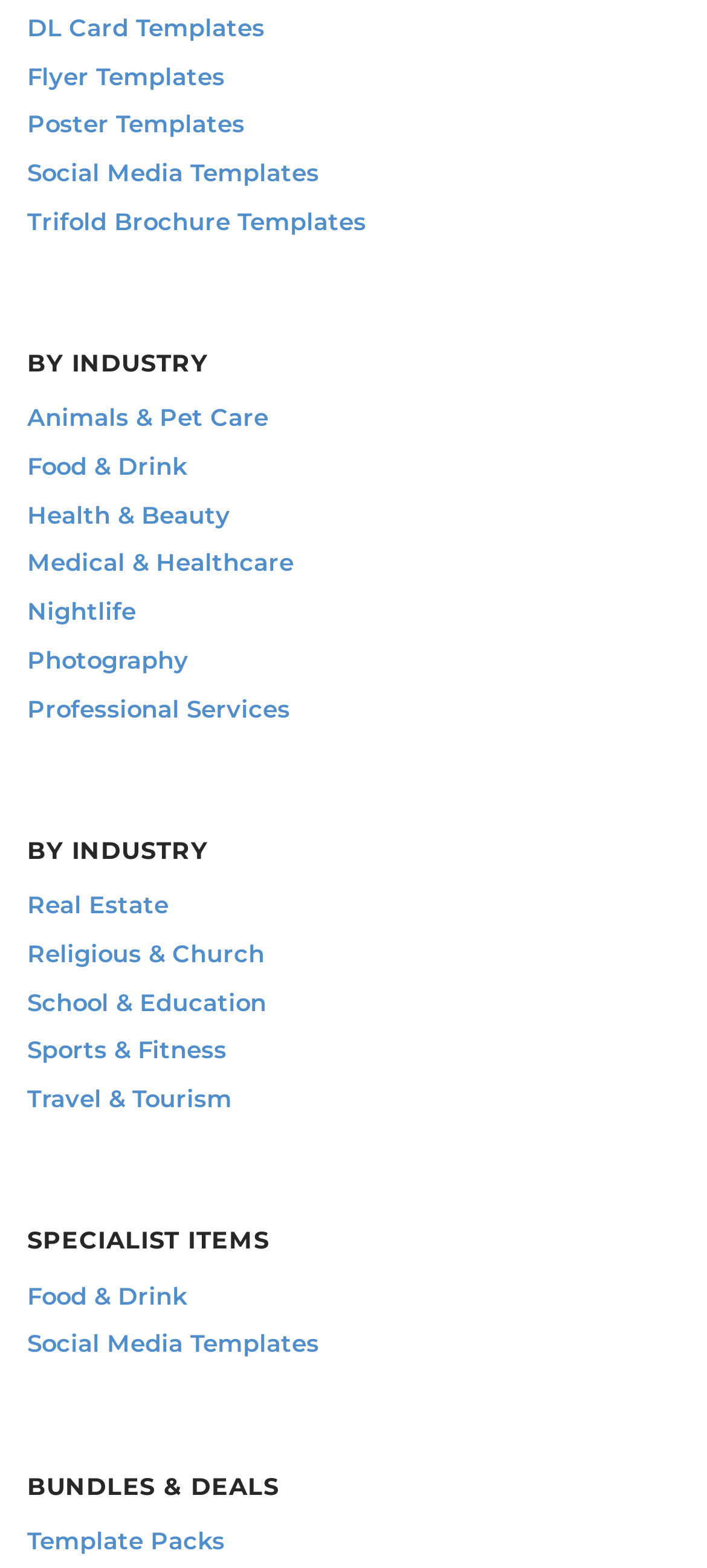Identify the bounding box coordinates of the clickable region required to complete the instruction: "Explore templates for Animals & Pet Care". The coordinates should be given as four float numbers within the range of 0 and 1, i.e., [left, top, right, bottom].

[0.038, 0.257, 0.379, 0.276]